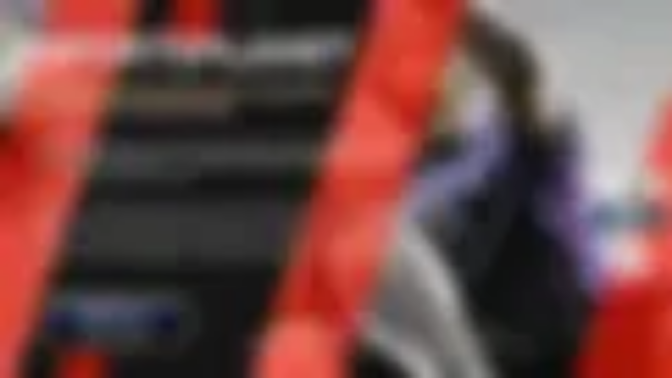Utilize the details in the image to thoroughly answer the following question: What is the purpose of the overlayed text?

The overlayed text is likely detailing event highlights or promotional information, which enhances the image's context, appealing to fans and participants alike, and provides additional information about the CR7 Trials event.